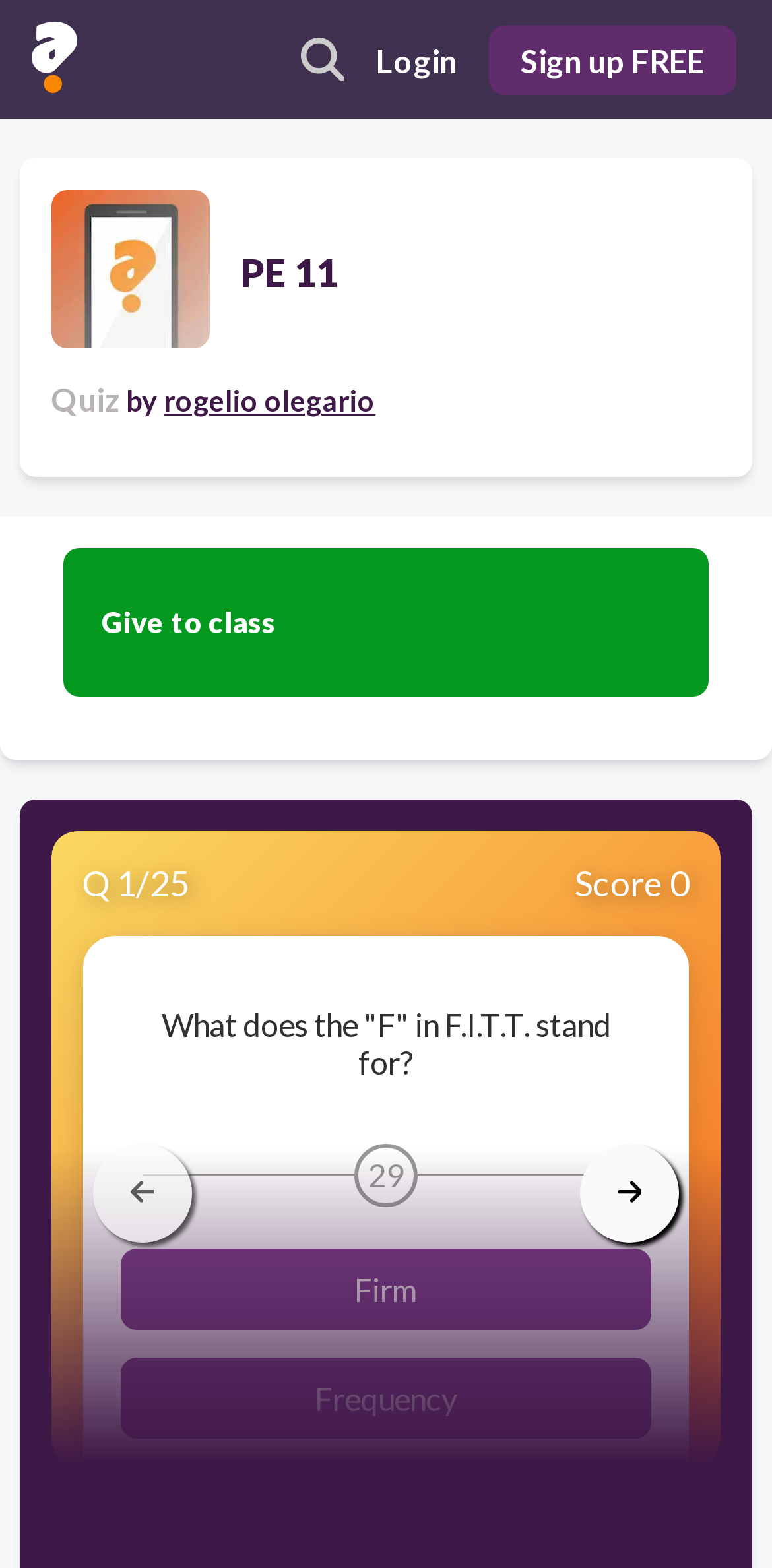Can you give a comprehensive explanation to the question given the content of the image?
What is the purpose of the 'Give to class' button?

The 'Give to class' button is located at the middle of the webpage with a bounding box coordinate of [0.082, 0.349, 0.918, 0.444]. Its purpose is to allow the teacher to give the quiz to their class, likely to facilitate a classroom quiz game.